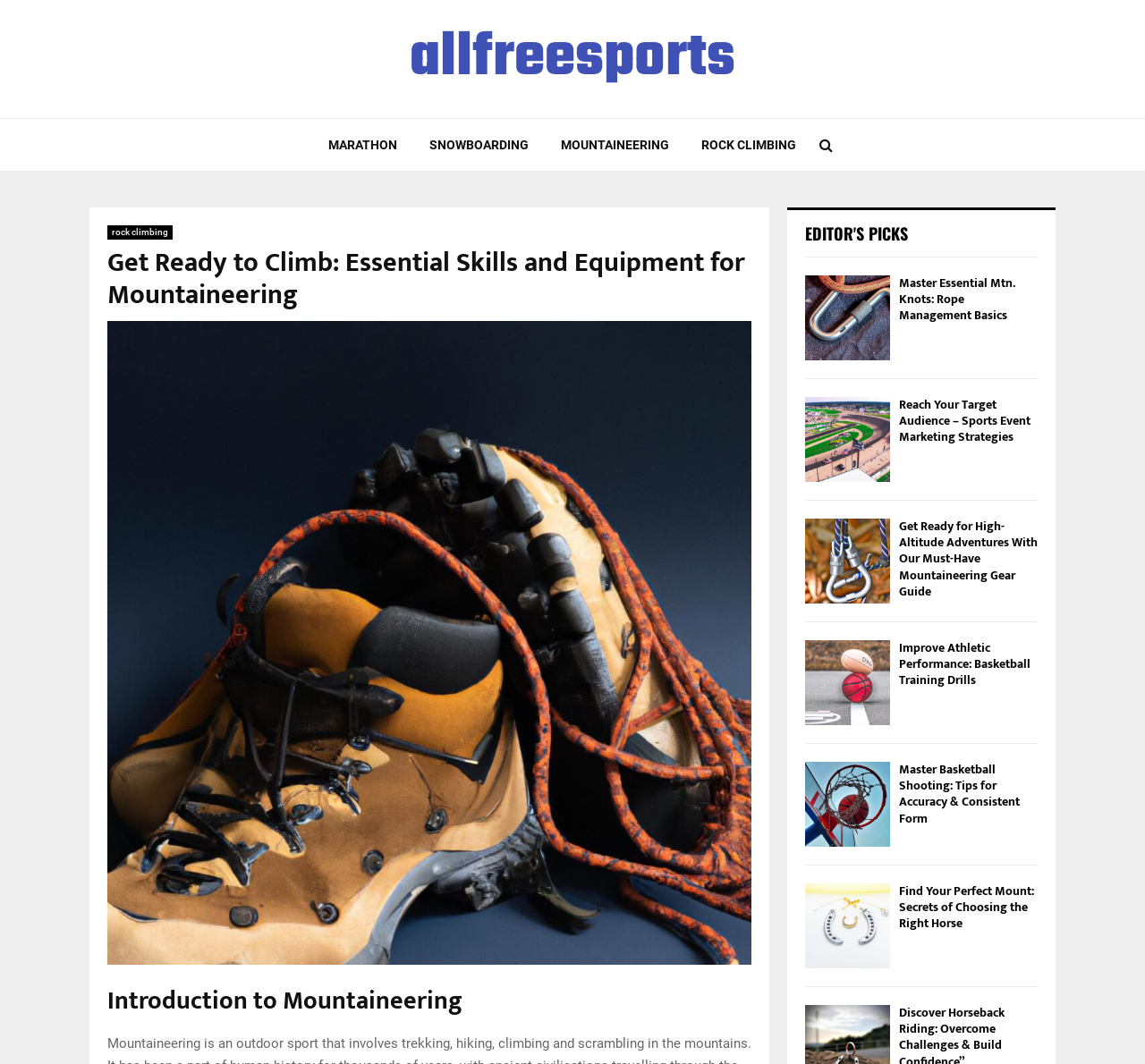Could you identify the text that serves as the heading for this webpage?

Get Ready to Climb: Essential Skills and Equipment for Mountaineering